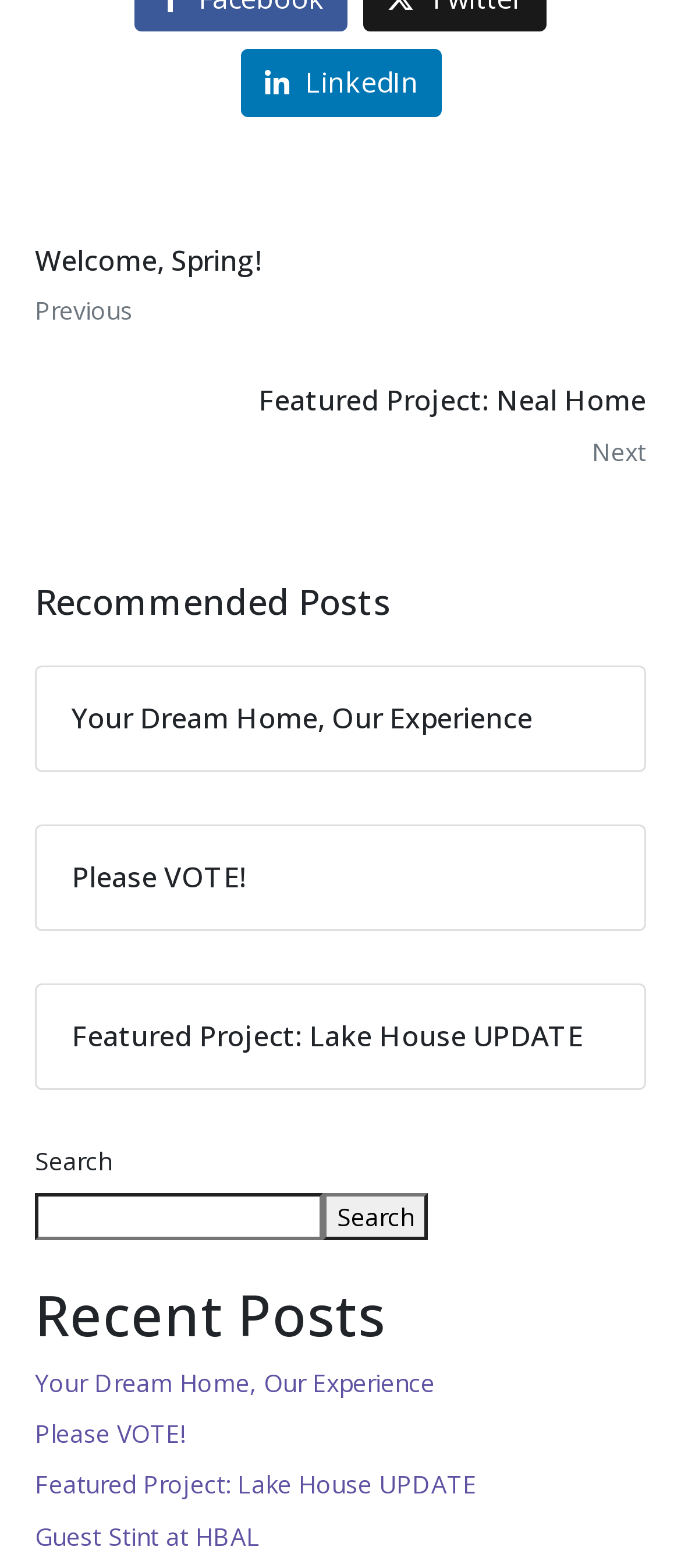Predict the bounding box coordinates of the UI element that matches this description: "LinkedIn". The coordinates should be in the format [left, top, right, bottom] with each value between 0 and 1.

[0.353, 0.031, 0.647, 0.074]